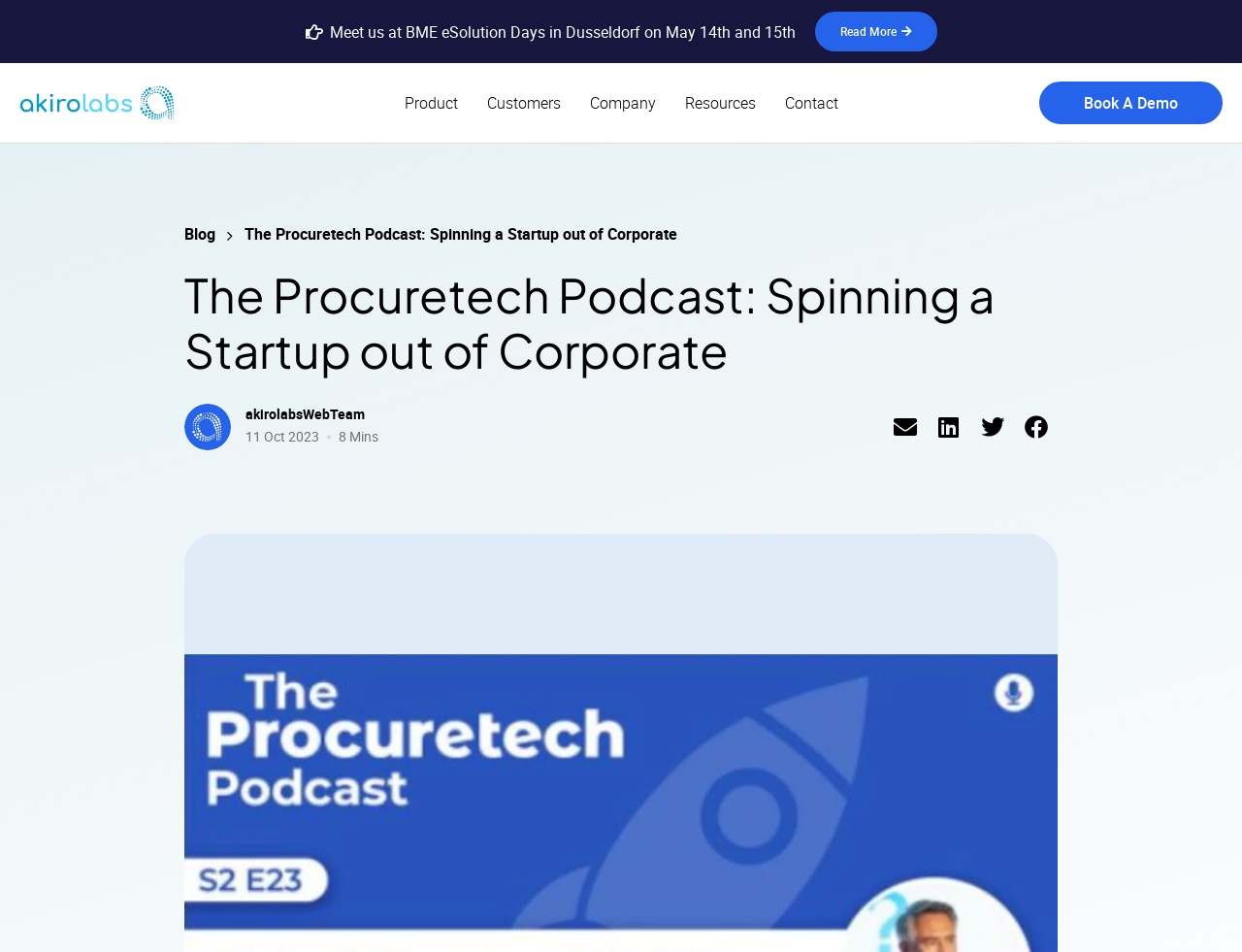Use a single word or phrase to answer this question: 
How long does the podcast episode last?

8 Mins